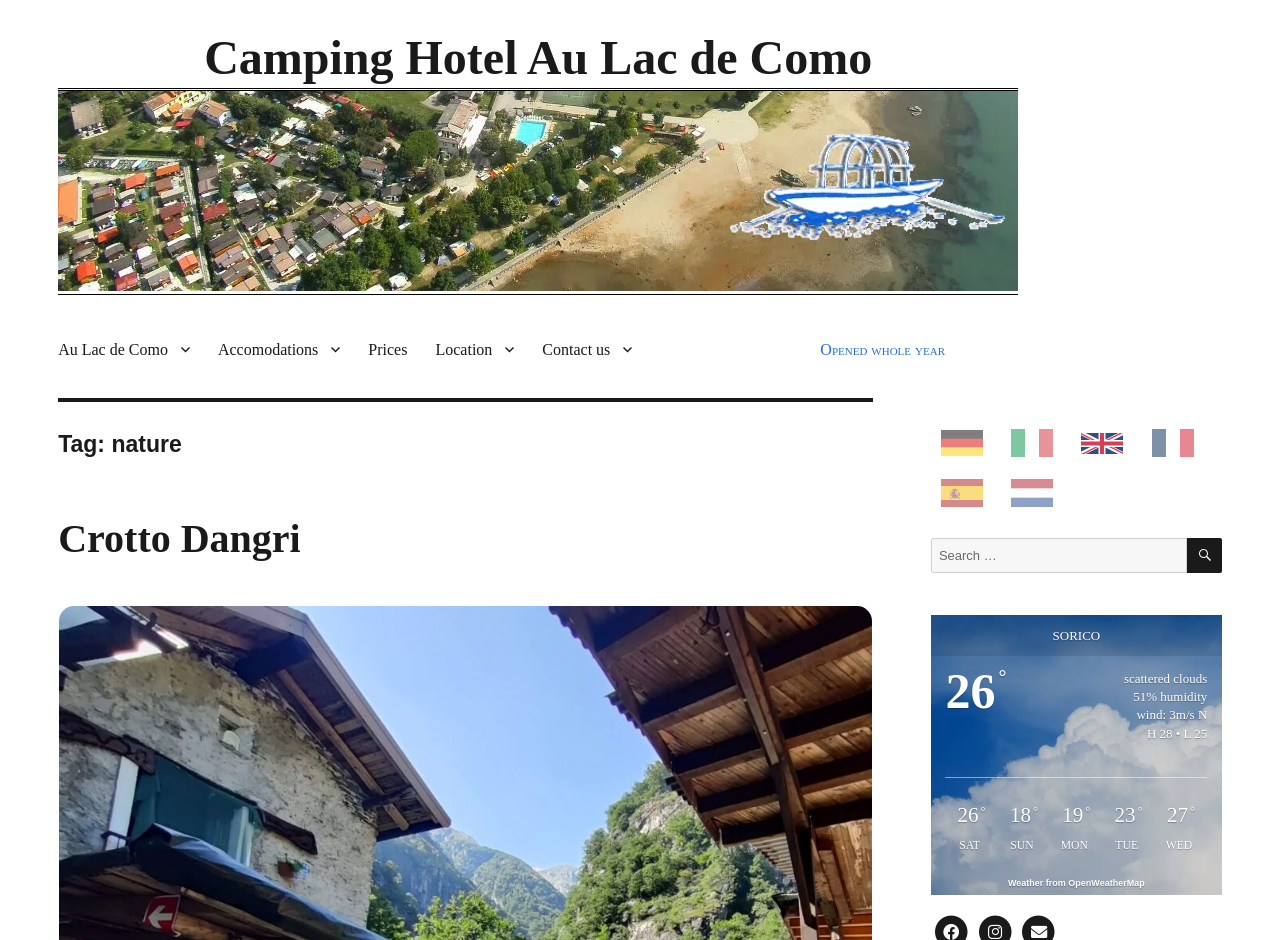What are the available languages?
Analyze the image and deliver a detailed answer to the question.

The available languages can be found in the links at the top right of the page, which include Deutsch, Italiano, English, Français, Español, and Nederlands.